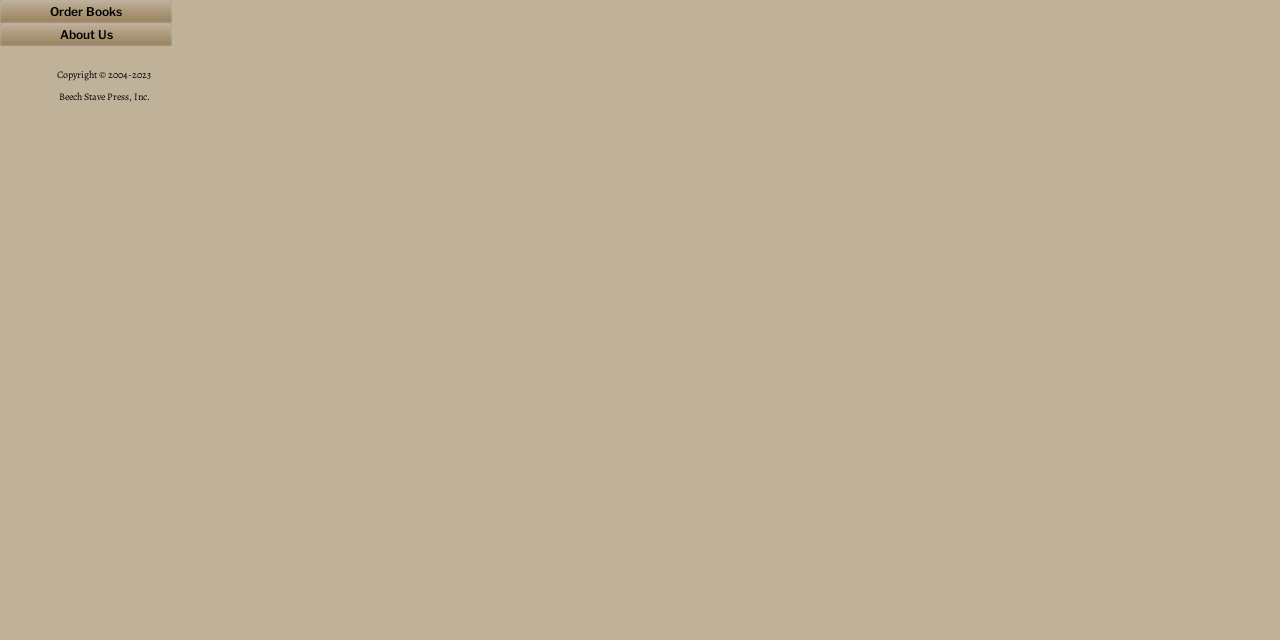Locate and provide the bounding box coordinates for the HTML element that matches this description: "Order Books".

[0.0, 0.0, 0.134, 0.036]